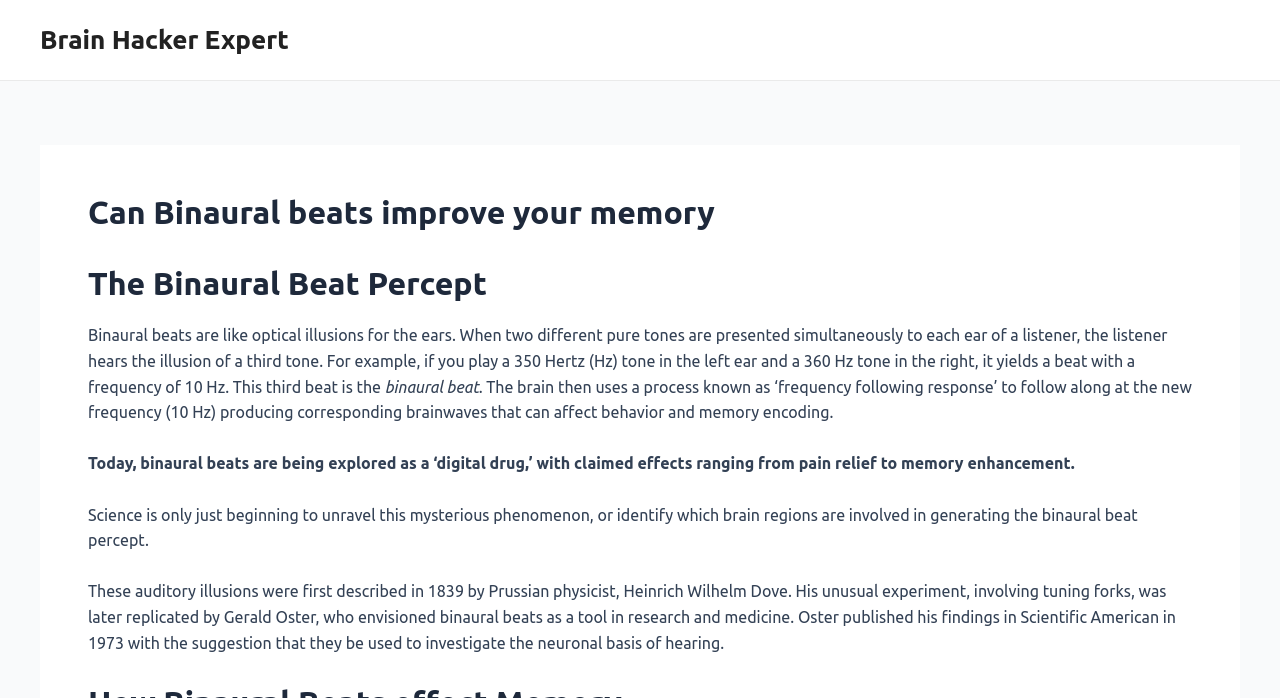Give a concise answer using one word or a phrase to the following question:
In which year did Gerald Oster publish his findings?

1973